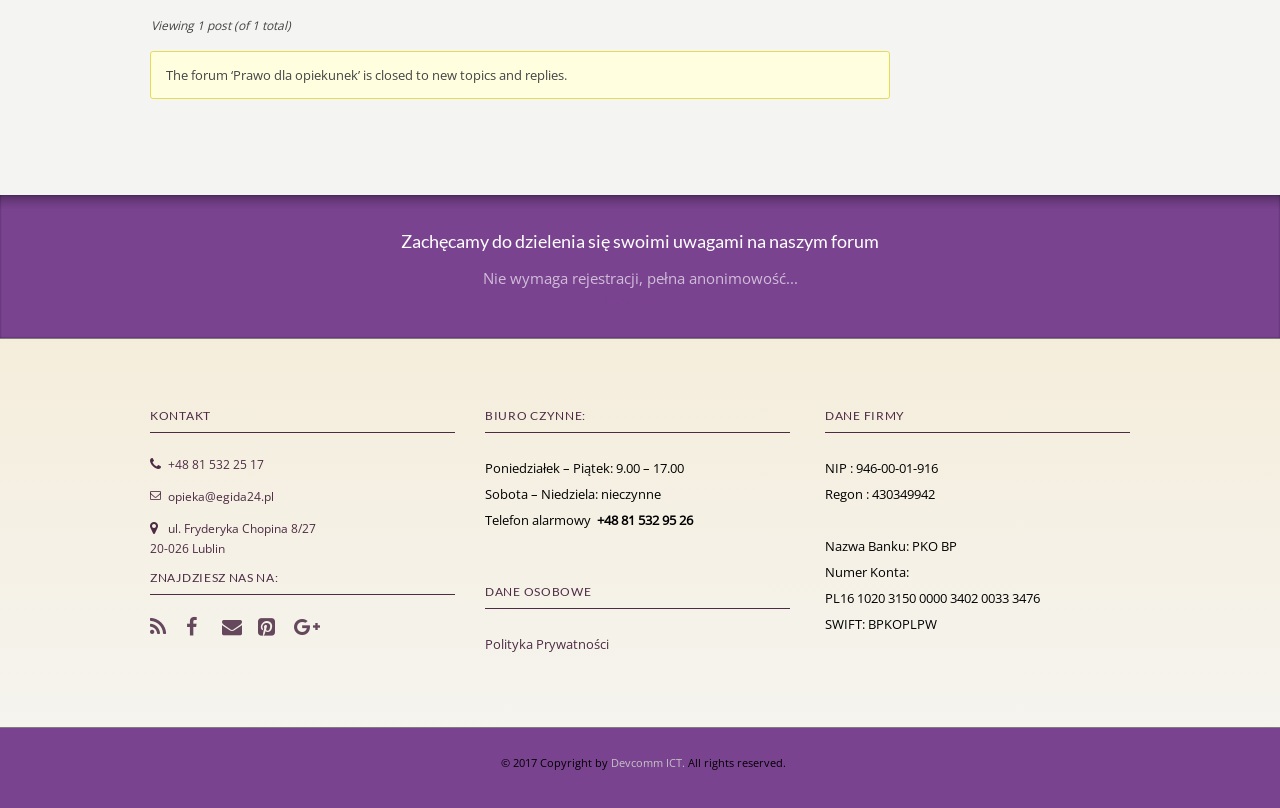Utilize the information from the image to answer the question in detail:
What is the name of the bank?

The name of the bank can be found by reading the static text element 'Nazwa Banku: PKO BP' which is located under the heading 'DANE FIRMY'.